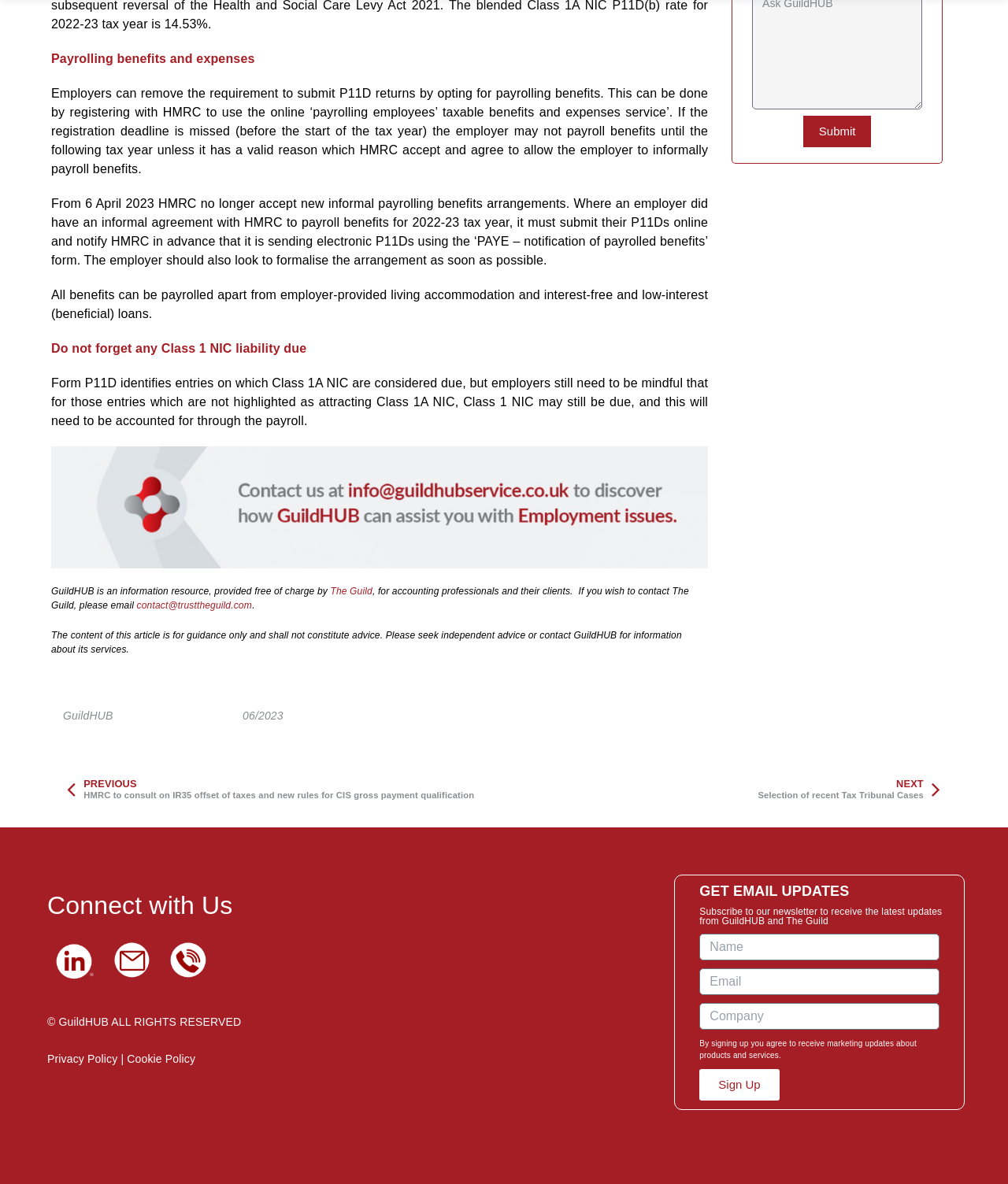Based on the element description parent_node: Email name="form_fields[email]" placeholder="Email", identify the bounding box of the UI element in the given webpage screenshot. The coordinates should be in the format (top-left x, top-left y, bottom-right x, bottom-right y) and must be between 0 and 1.

[0.694, 0.818, 0.932, 0.84]